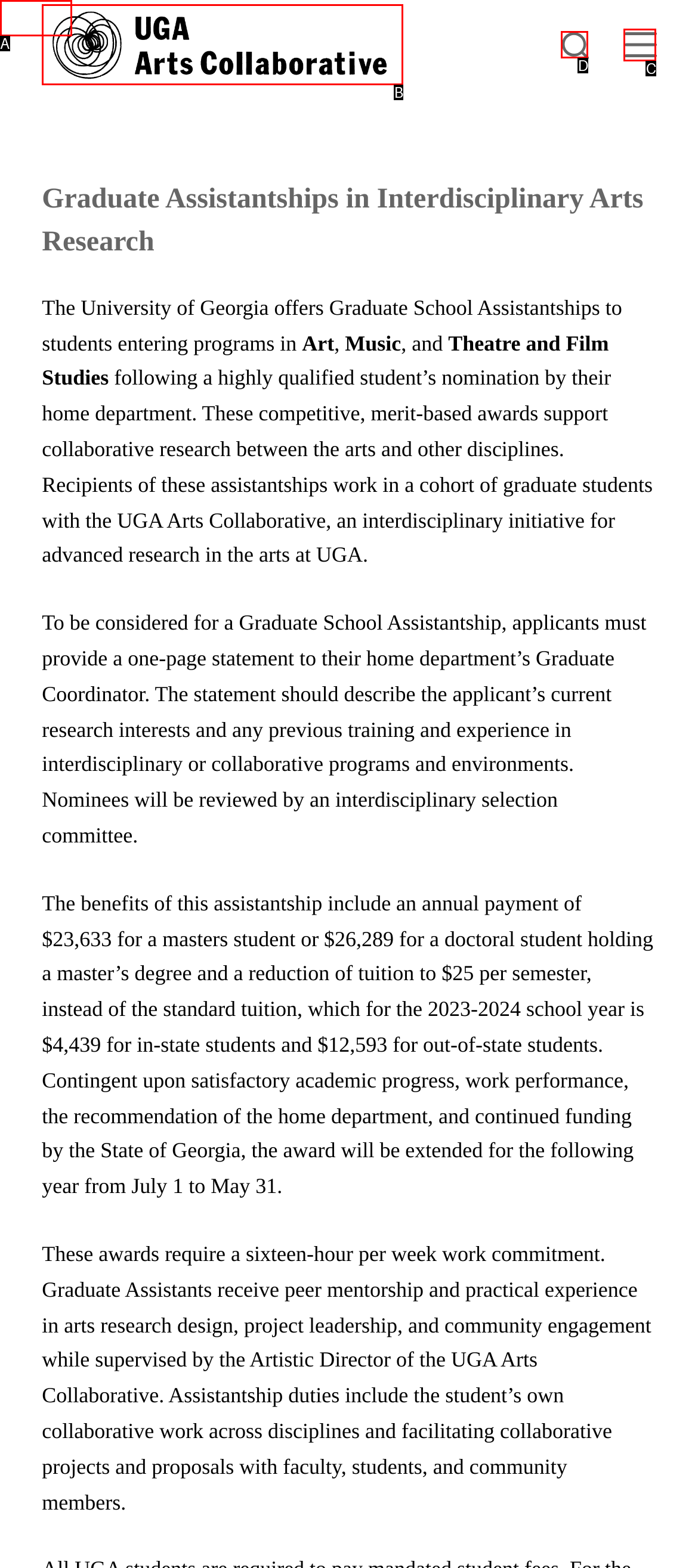Look at the description: Search
Determine the letter of the matching UI element from the given choices.

D